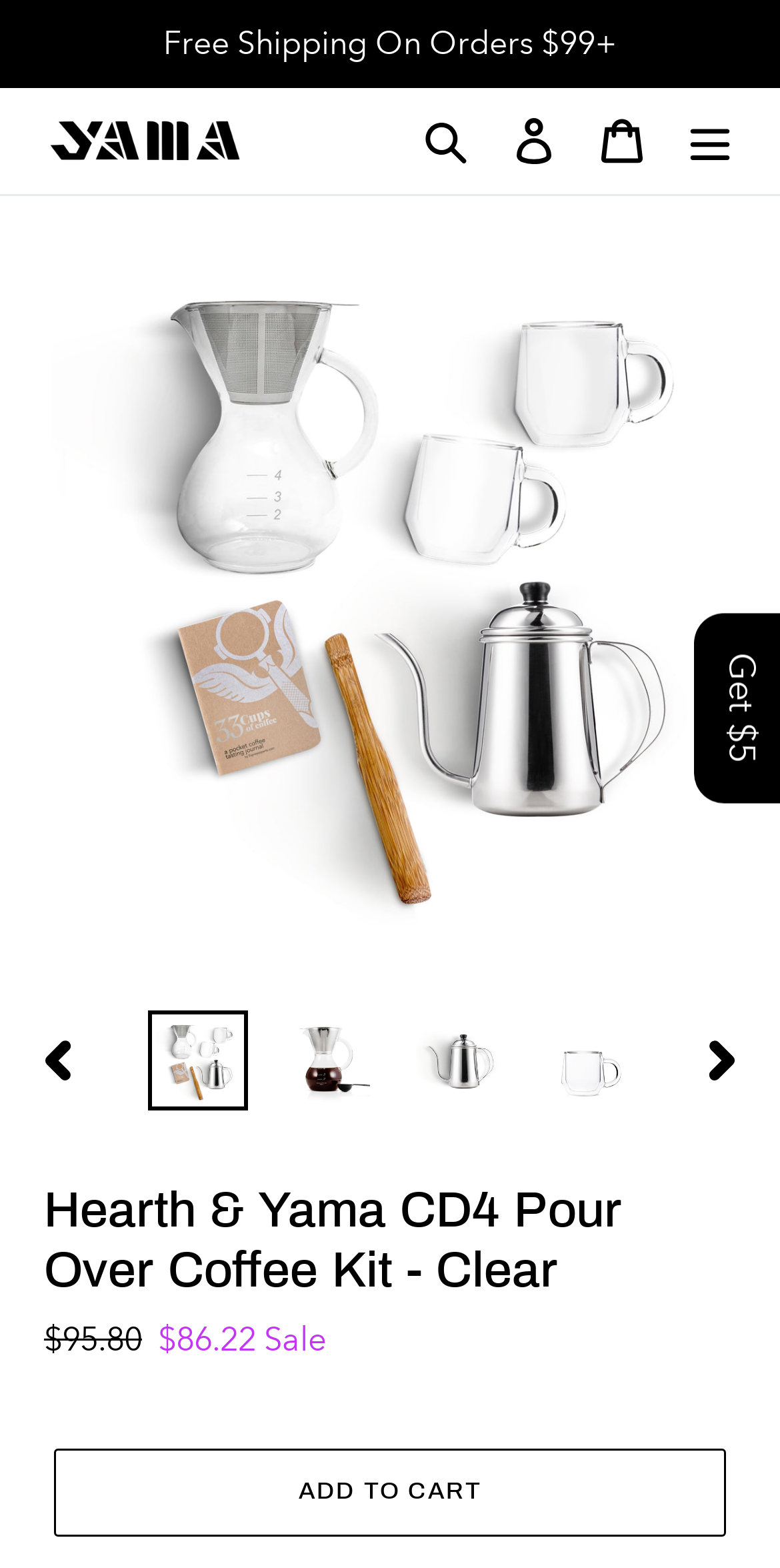Please find the bounding box coordinates (top-left x, top-left y, bottom-right x, bottom-right y) in the screenshot for the UI element described as follows: Search

[0.515, 0.062, 0.628, 0.117]